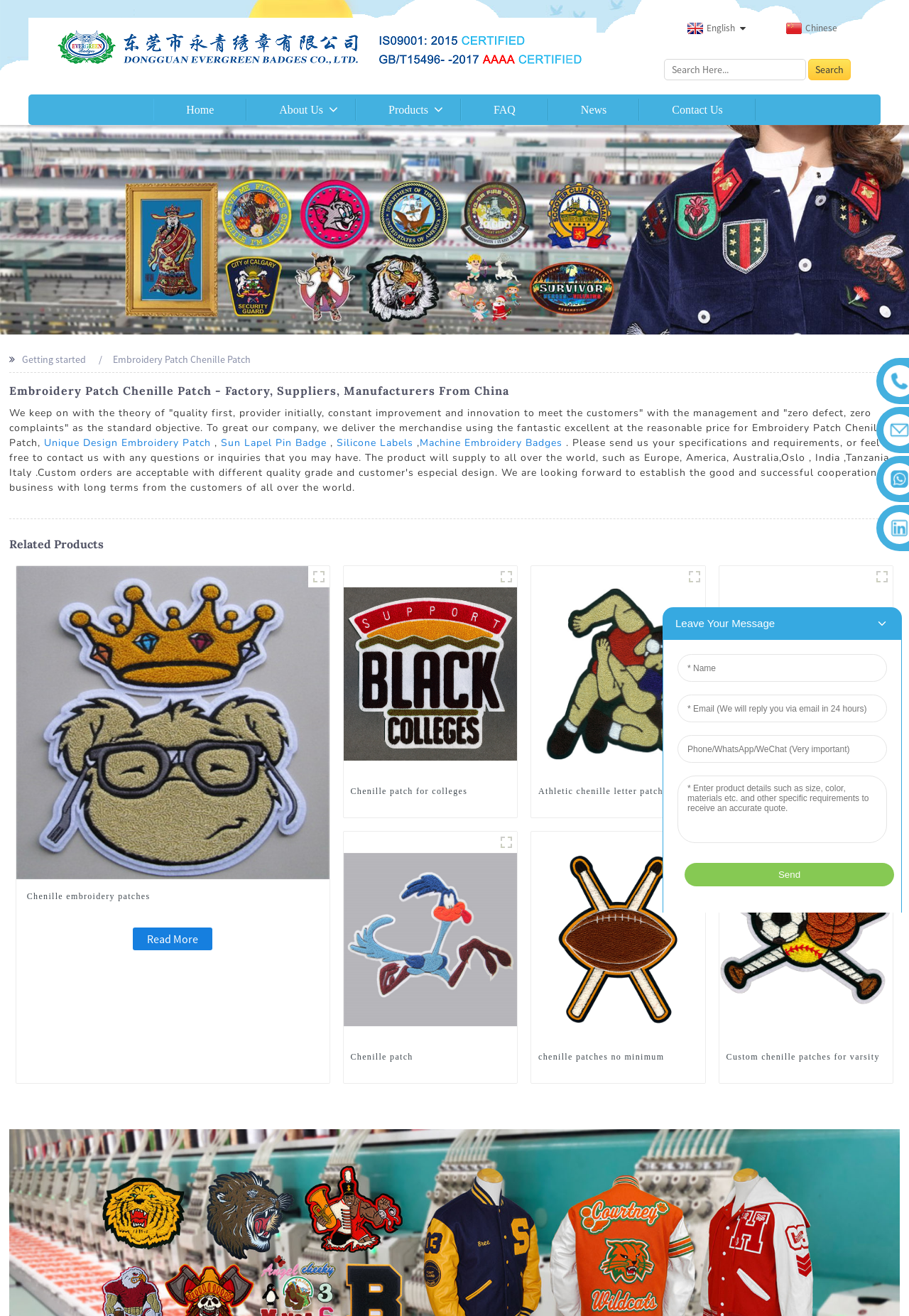Elaborate on the information and visuals displayed on the webpage.

This webpage is about Embroidery Patch Chenille Patch manufacturers, factories, and suppliers from China. At the top, there is a header section with links to different languages, a search bar, and a navigation menu with links to "Home", "About Us", "Products", "FAQ", "News", and "Contact Us". Below the header, there is a banner image.

The main content of the webpage is divided into two sections. The first section has a heading that reads "Embroidery Patch Chenille Patch - Factory, Suppliers, Manufacturers From China" and a paragraph of text that describes the company's philosophy and mission. Below this, there are four links to related products: "Unique Design Embroidery Patch", "Sun Lapel Pin Badge", "Silicone Labels", and "Machine Embroidery Badges".

The second section is titled "Related Products" and features four rows of product images with captions and links to more information. Each row has three products, and each product has an image, a heading, and a "Read More" link. The products are arranged in a grid layout, with the images taking up most of the space.

At the bottom of the webpage, there is another banner image and an iframe that takes up about a quarter of the screen.

Overall, the webpage has a simple and clean design, with a focus on showcasing the company's products and providing easy navigation to related information.